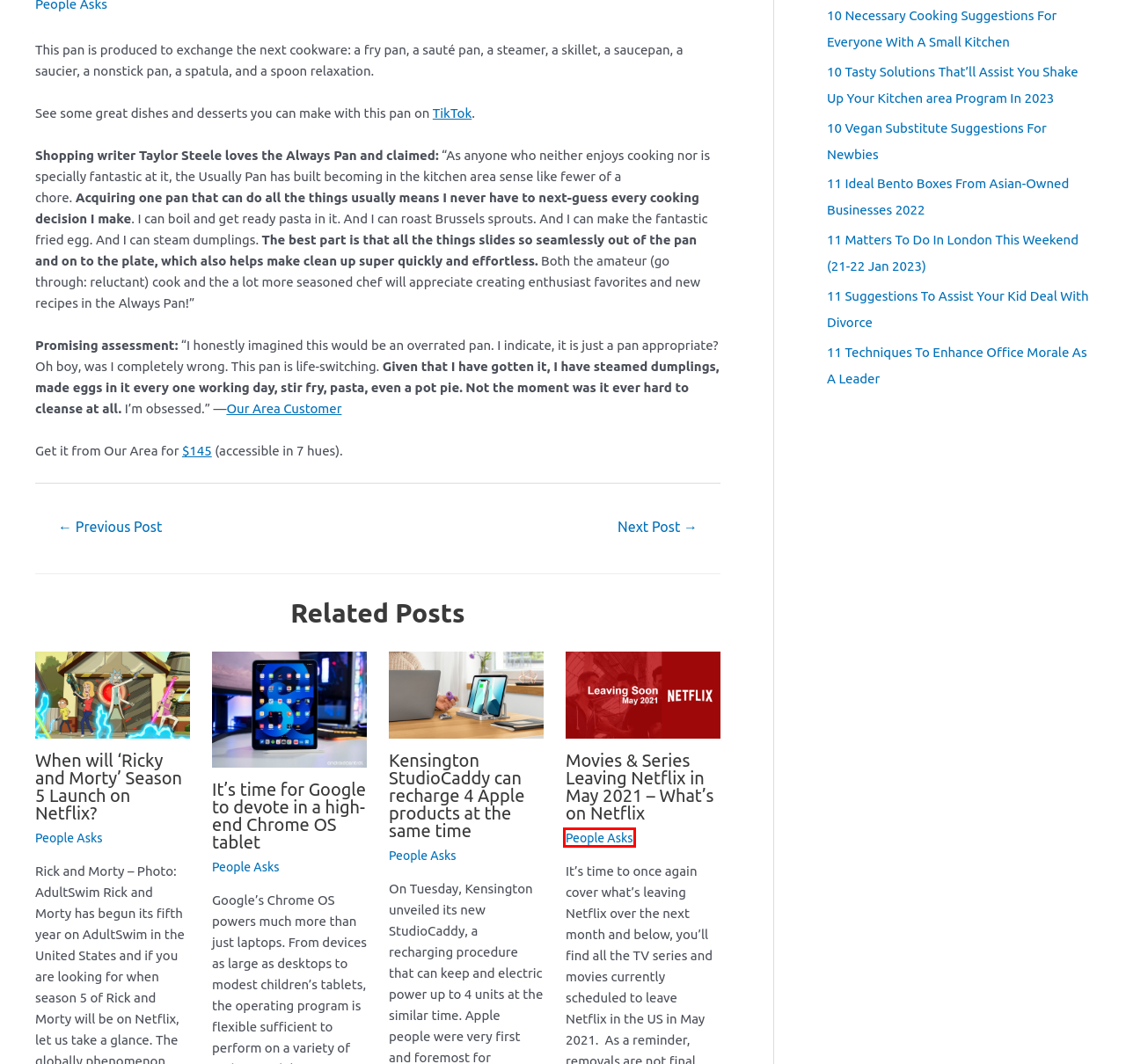You have a screenshot of a webpage with a red rectangle bounding box. Identify the best webpage description that corresponds to the new webpage after clicking the element within the red bounding box. Here are the candidates:
A. When will ‘Ricky and Morty’ Season 5 Launch on Netflix? - Cayuga Media
B. 10 Tasty Solutions That'll Assist You Shake Up Your Kitchen area Program In 2023 - Cayuga Media
C. 11 Suggestions To Assist Your Kid Deal With Divorce - Cayuga Media
D. People Asks - Cayuga Media
E. Movies & Series Leaving Netflix in May 2021 – What’s on Netflix - Cayuga Media
F. 10 Vegan Substitute Suggestions For Newbies - Cayuga Media
G. It’s time for Google to devote in a high-end Chrome OS tablet - Cayuga Media
H. 29 Meals That Are Aggravating To Make But Tasty To Eat - Cayuga Media

D